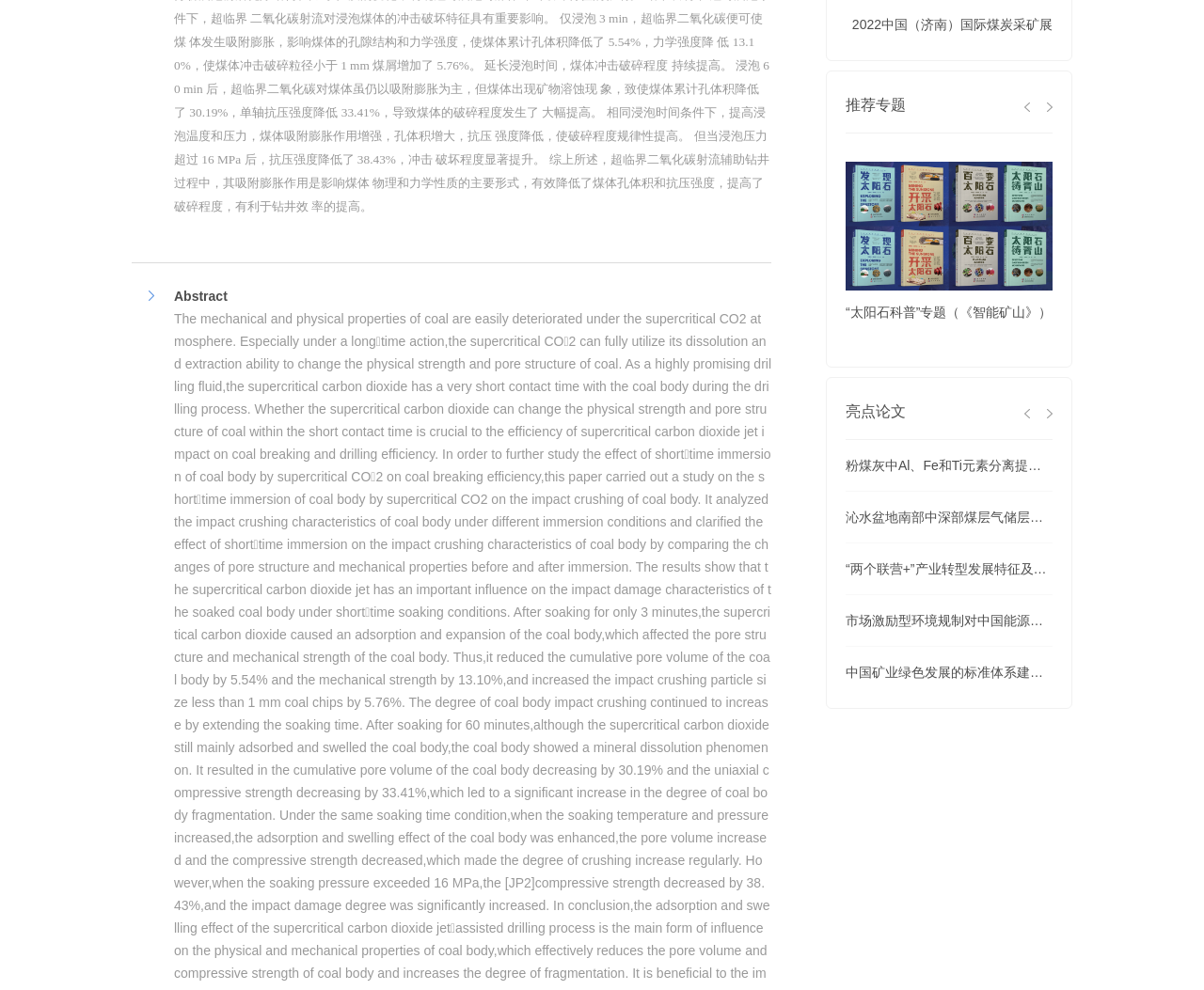With reference to the image, please provide a detailed answer to the following question: What is the main topic of this webpage?

Based on the content of the webpage, it appears to be discussing the impact of supercritical carbon dioxide on coal body damage, including its effects on coal body structure and mechanical strength.